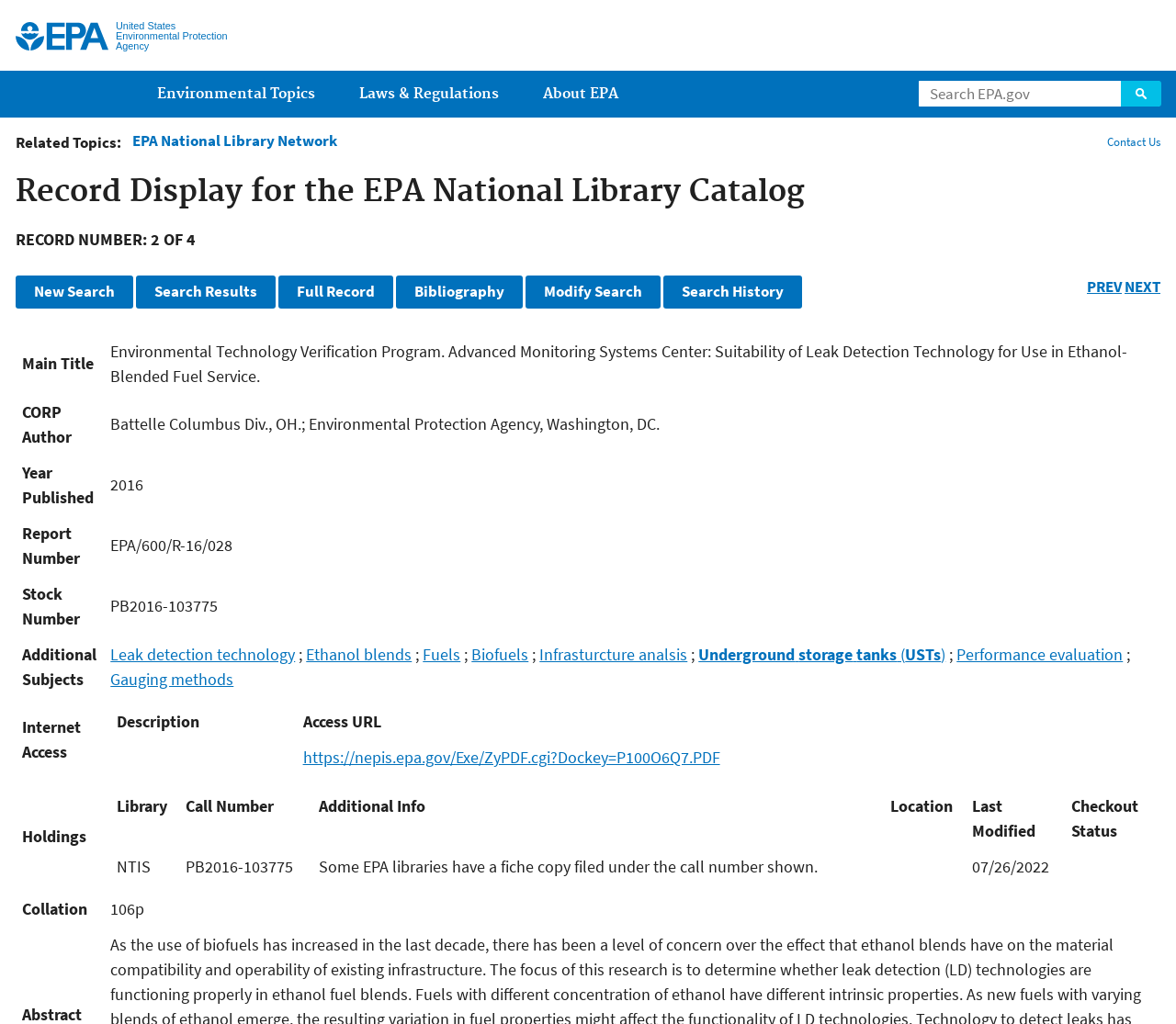How many libraries have a copy of the search result?
Use the image to give a comprehensive and detailed response to the question.

The holdings information is displayed in a table, and there is only one row of data, indicating that there is only one library that has a copy of the search result.